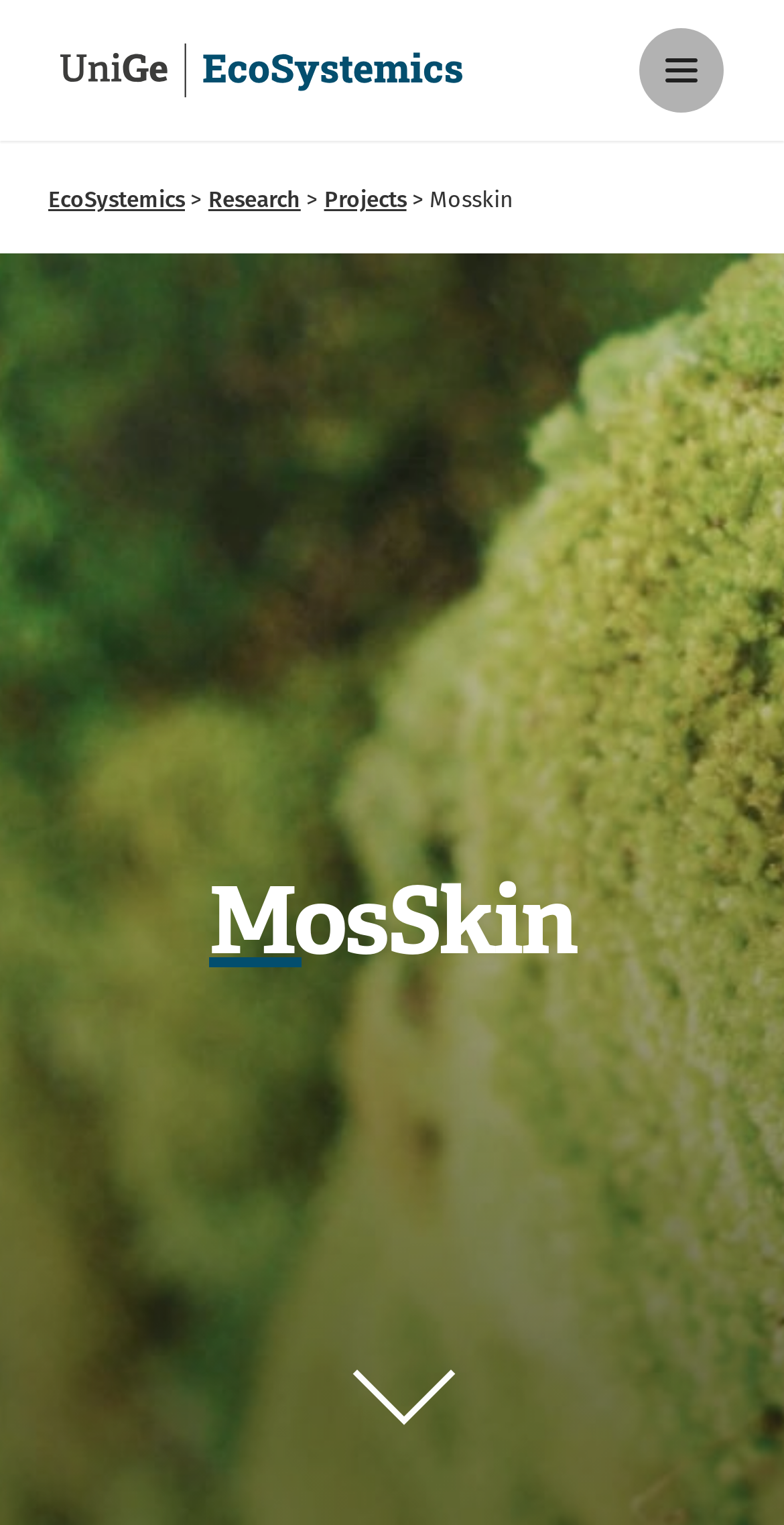Provide a thorough and detailed response to the question by examining the image: 
What is the subtitle or heading below the main topic?

By examining the webpage structure, I found a heading element with the text 'M osSkin' below the main topic, which suggests that it is a subtitle or a secondary heading related to the main topic.